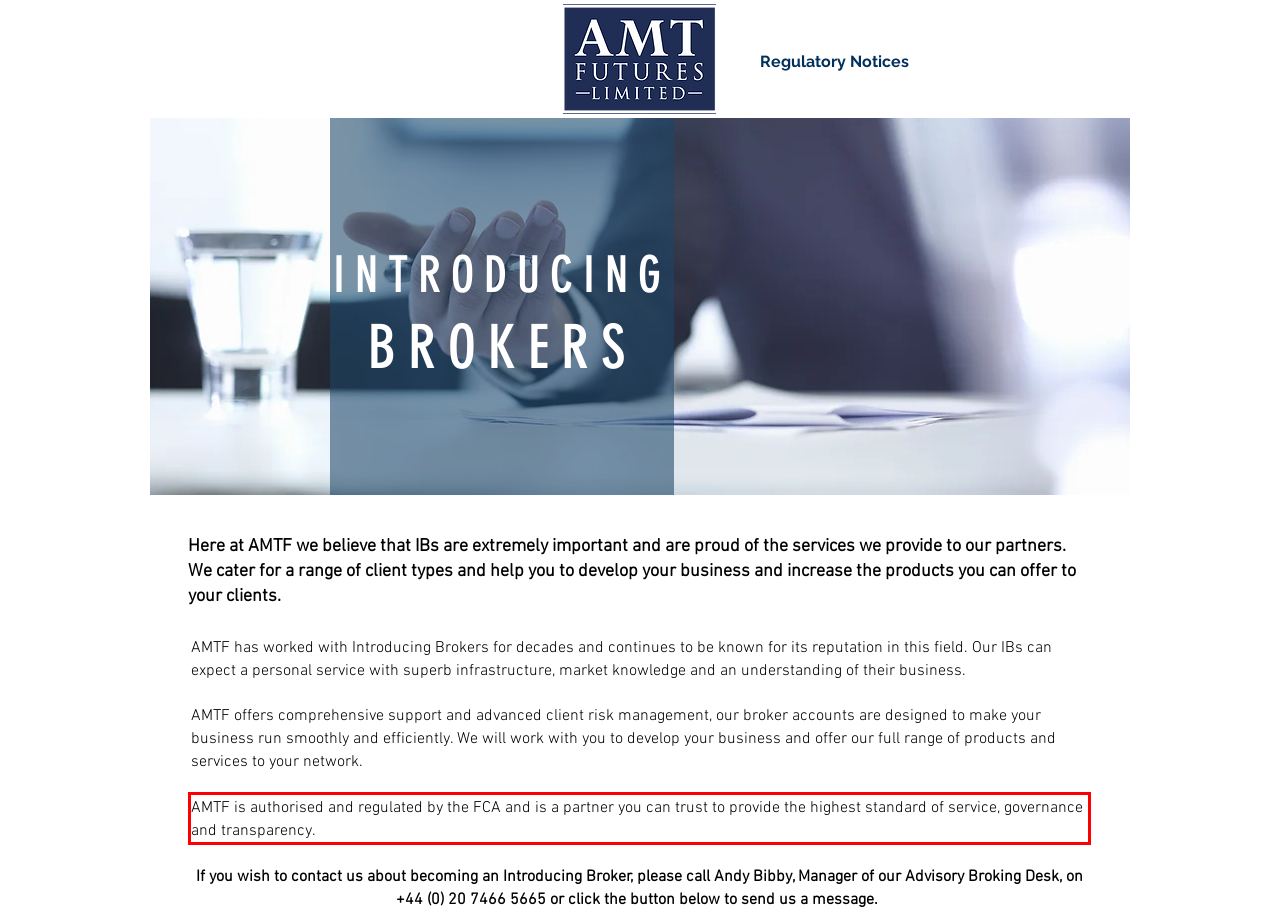You have a screenshot of a webpage with a red bounding box. Identify and extract the text content located inside the red bounding box.

AMTF is authorised and regulated by the FCA and is a partner you can trust to provide the highest standard of service, governance and transparency.